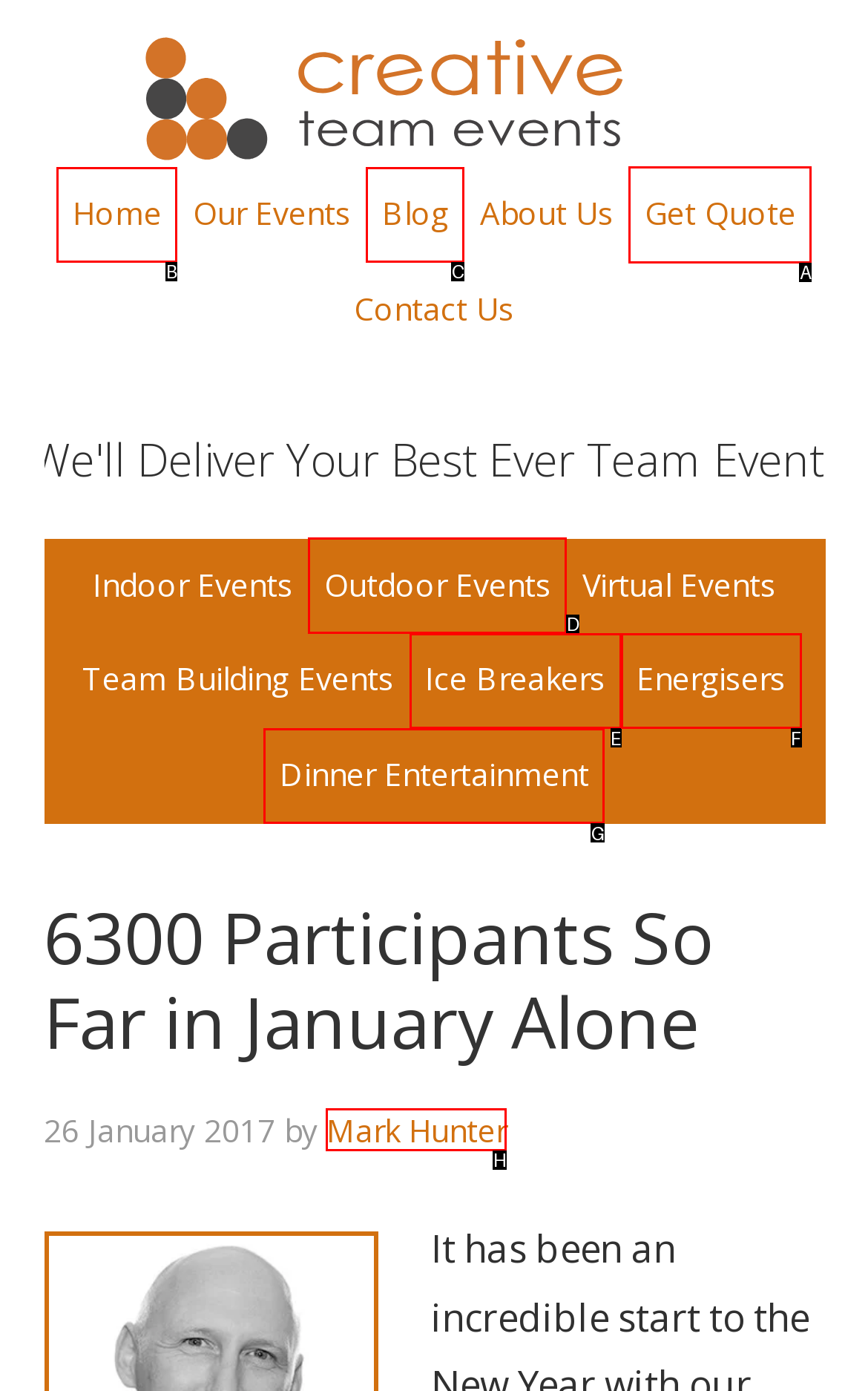Indicate which HTML element you need to click to complete the task: Get a quote. Provide the letter of the selected option directly.

A